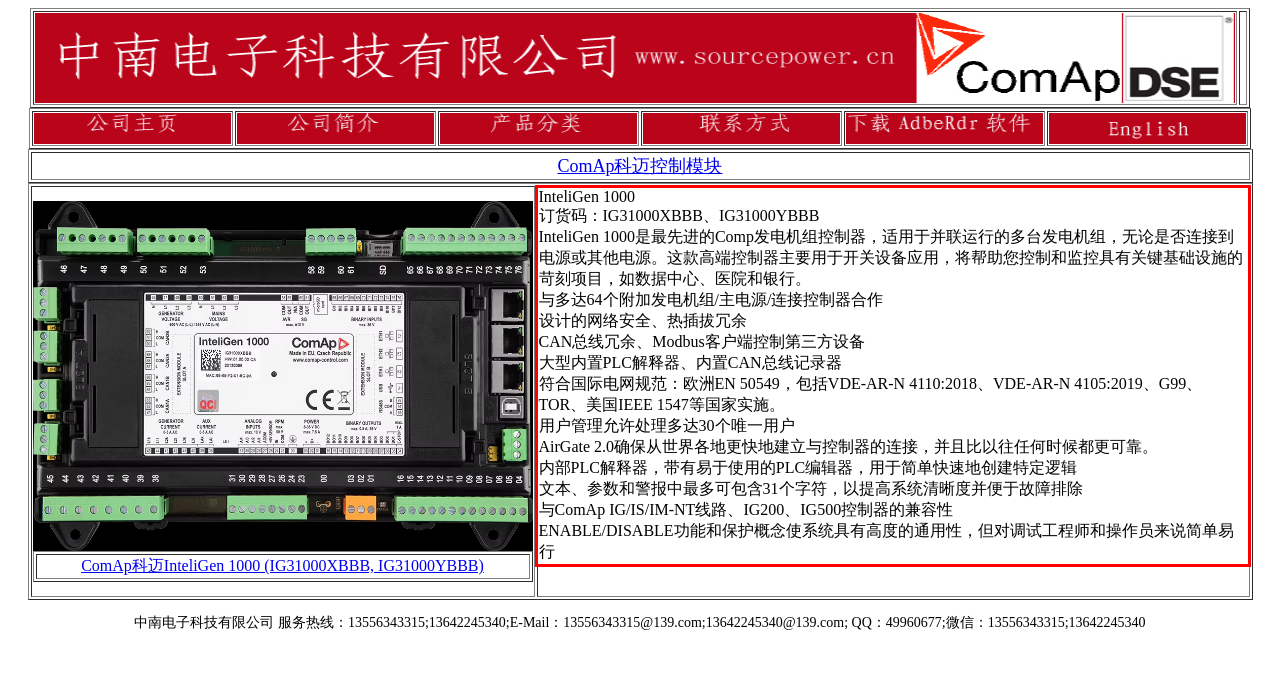Given the screenshot of the webpage, identify the red bounding box, and recognize the text content inside that red bounding box.

InteliGen 1000 订货码：IG31000XBBB、IG31000YBBB InteliGen 1000是最先进的Comp发电机组控制器，适用于并联运行的多台发电机组，无论是否连接到电源或其他电源。这款高端控制器主要用于开关设备应用，将帮助您控制和监控具有关键基础设施的苛刻项目，如数据中心、医院和银行。 与多达64个附加发电机组/主电源/连接控制器合作 设计的网络安全、热插拔冗余 CAN总线冗余、Modbus客户端控制第三方设备 大型内置PLC解释器、内置CAN总线记录器 符合国际电网规范：欧洲EN 50549，包括VDE-AR-N 4110:2018、VDE-AR-N 4105:2019、G99、TOR、美国IEEE 1547等国家实施。 用户管理允许处理多达30个唯一用户 AirGate 2.0确保从世界各地更快地建立与控制器的连接，并且比以往任何时候都更可靠。 内部PLC解释器，带有易于使用的PLC编辑器，用于简单快速地创建特定逻辑 文本、参数和警报中最多可包含31个字符，以提高系统清晰度并便于故障排除 与ComAp IG/IS/IM-NT线路、IG200、IG500控制器的兼容性 ENABLE/DISABLE功能和保护概念使系统具有高度的通用性，但对调试工程师和操作员来说简单易行